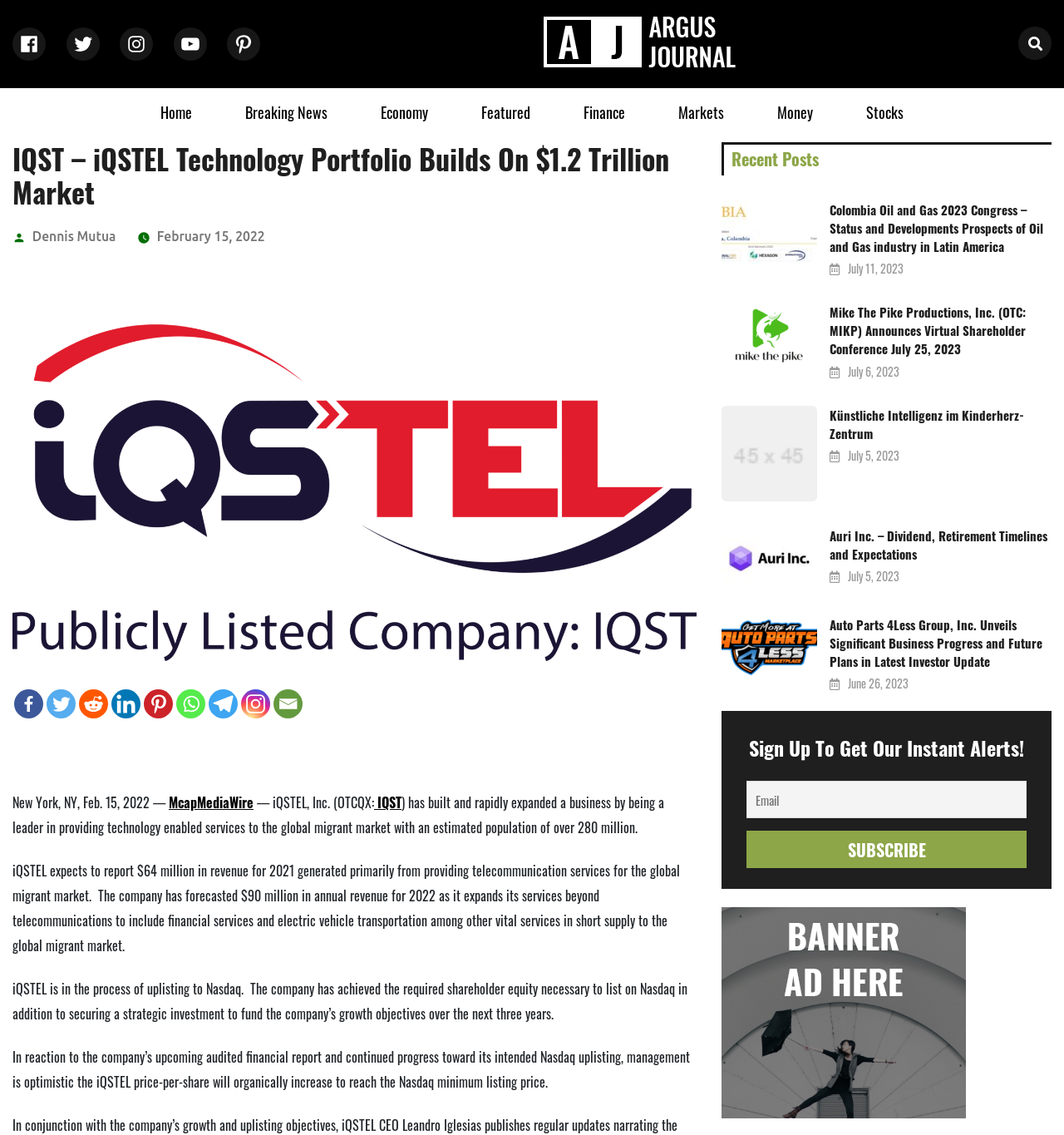Locate the bounding box coordinates of the element you need to click to accomplish the task described by this instruction: "Learn more about theist perspectives".

None